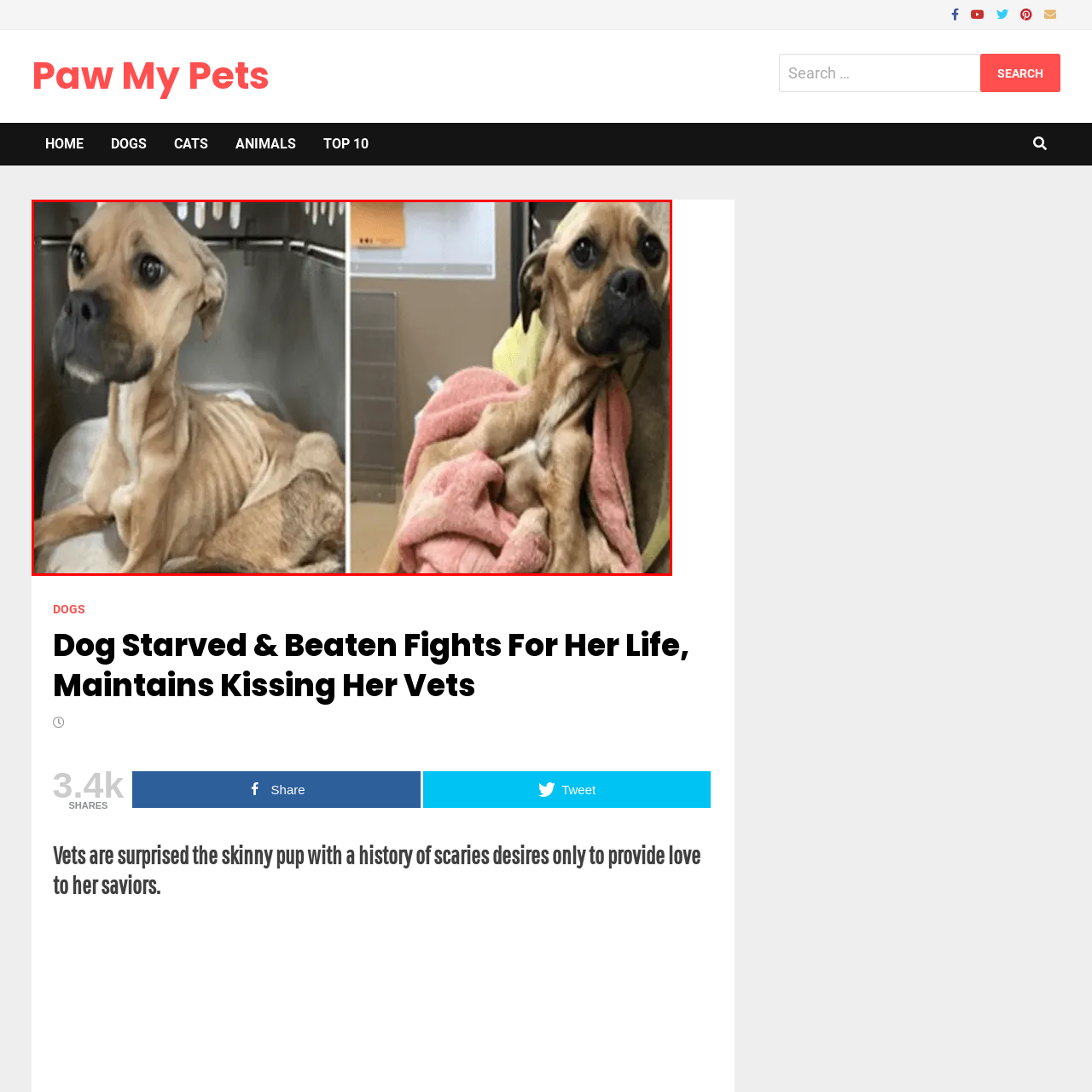What is the dog's attitude towards her rescuers?
Scrutinize the image inside the red bounding box and provide a detailed and extensive answer to the question.

The dog's expression on the right side of the image conveys a sense of trust and affection towards her rescuers, indicating a strong bond formed through compassion and healing.